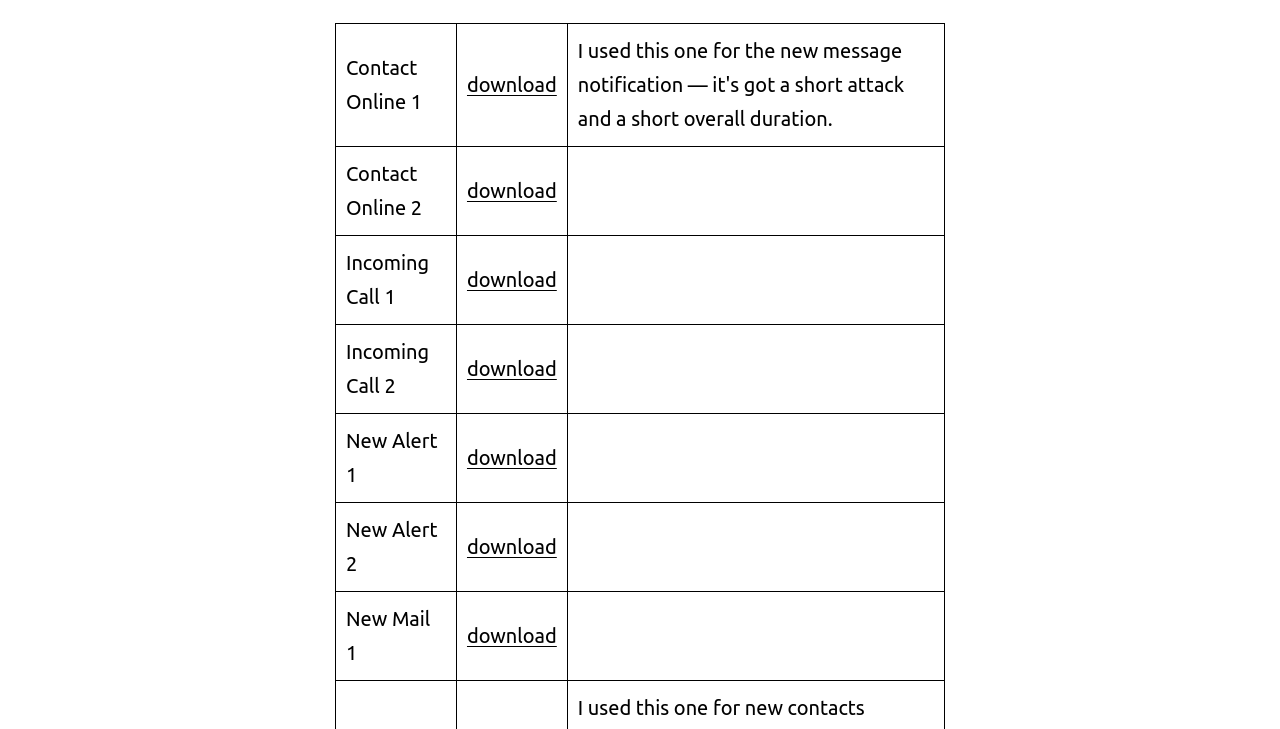Please give a short response to the question using one word or a phrase:
What is the theme of the sound files?

Notification sounds